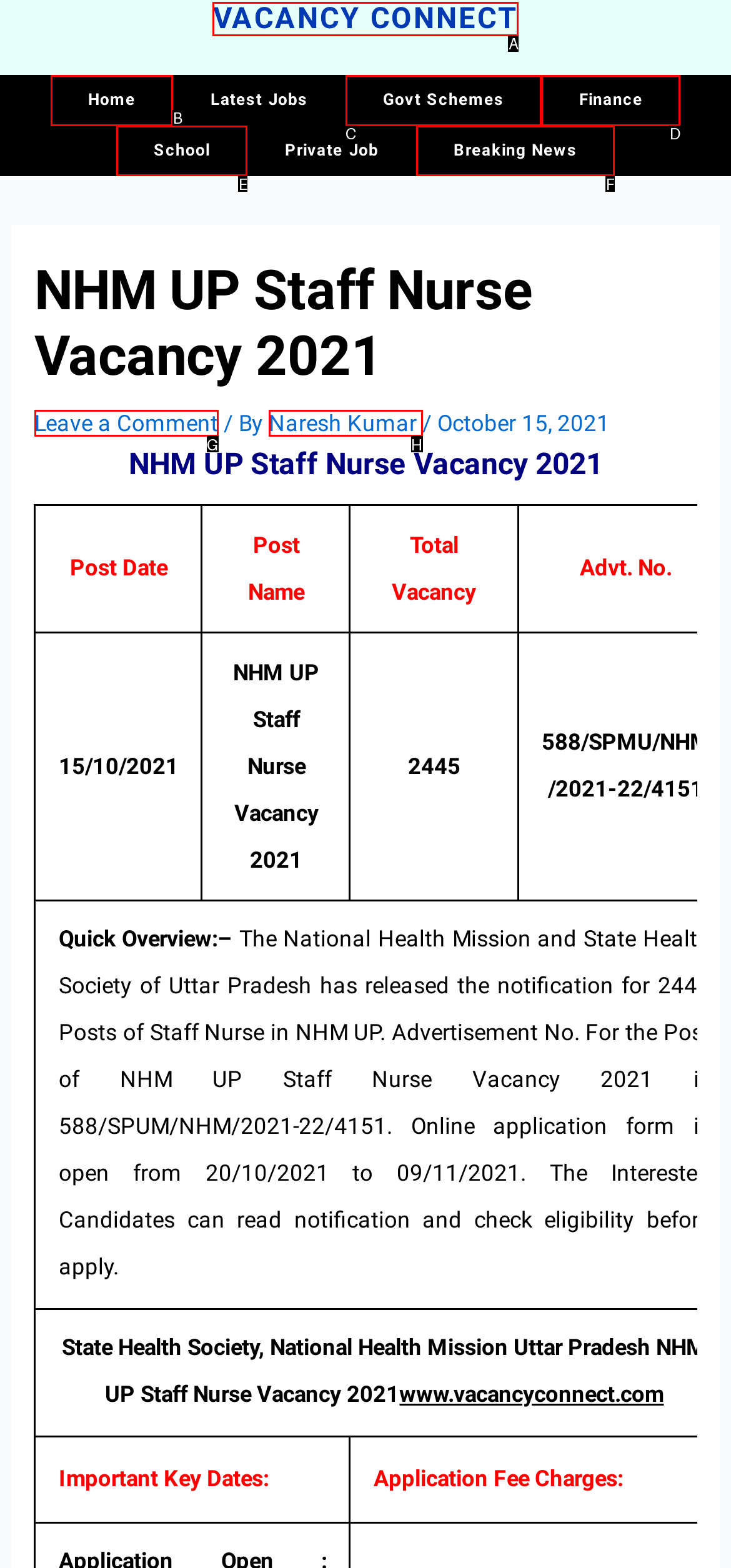Using the description: Leave a Comment, find the best-matching HTML element. Indicate your answer with the letter of the chosen option.

G